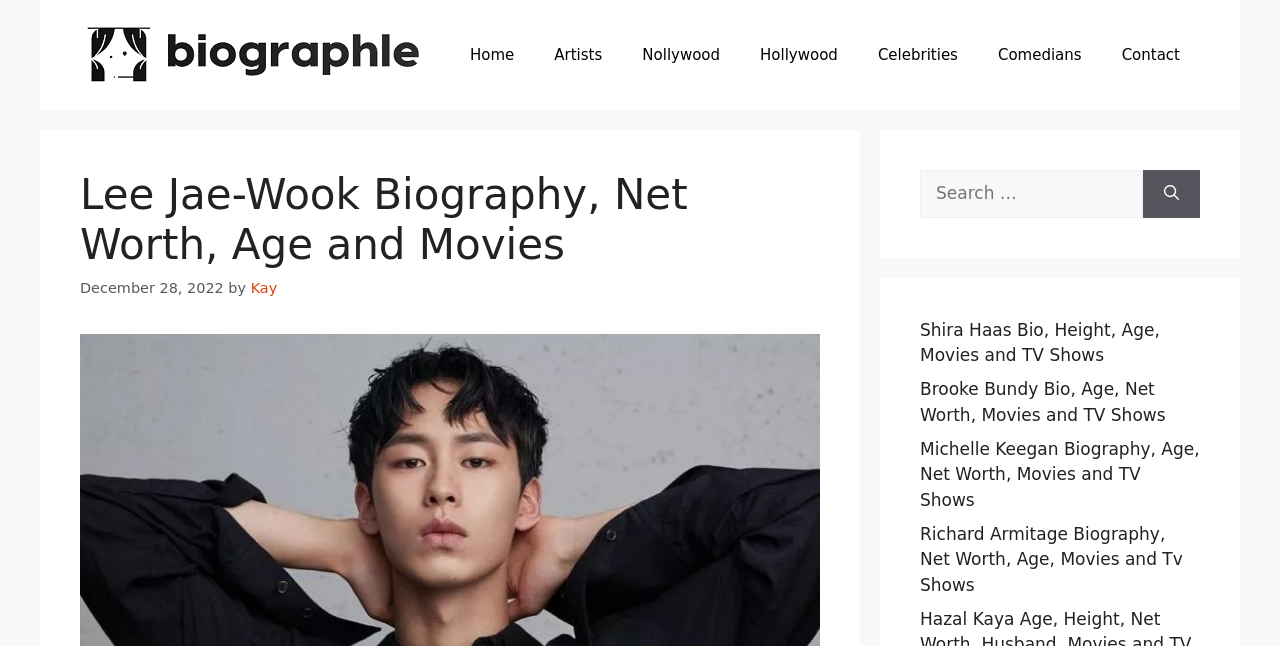Refer to the image and provide an in-depth answer to the question:
How many navigation links are available in the primary navigation section?

The question can be answered by looking at the primary navigation section of the webpage. The section contains 7 links, namely 'Home', 'Artists', 'Nollywood', 'Hollywood', 'Celebrities', 'Comedians', and 'Contact'.